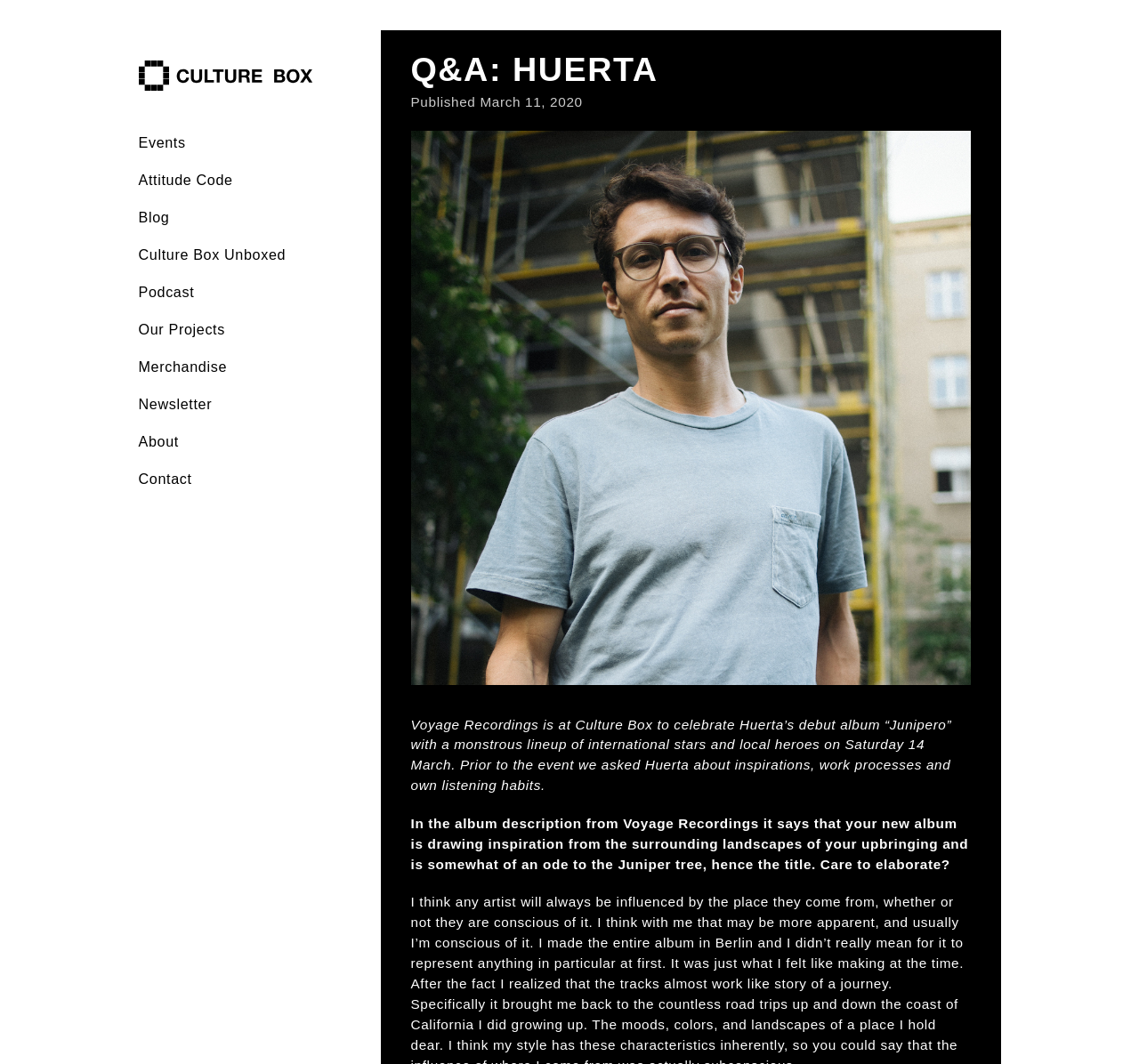Identify the bounding box coordinates of the section that should be clicked to achieve the task described: "Check the About page".

[0.121, 0.397, 0.157, 0.432]